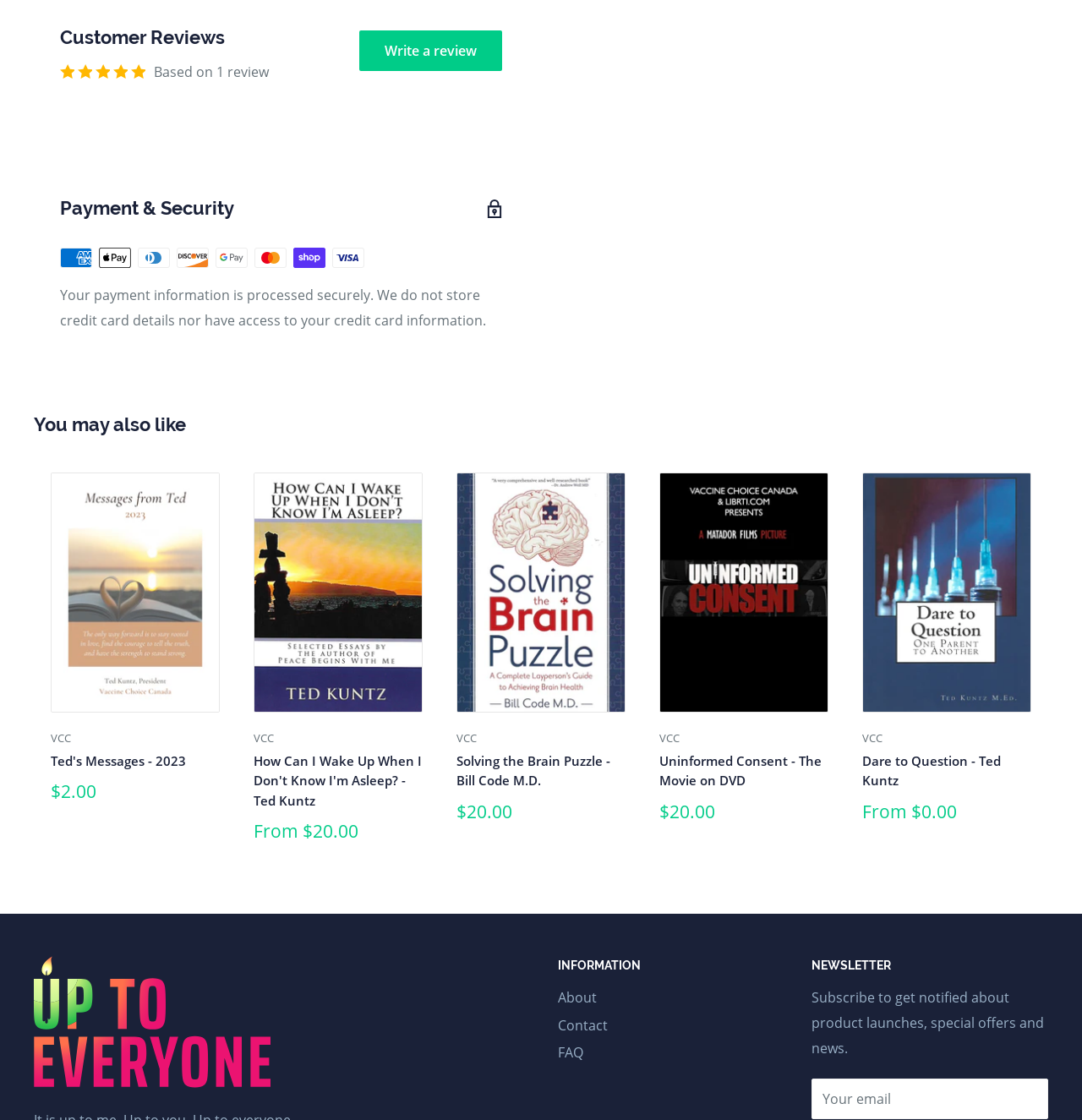Please find the bounding box coordinates for the clickable element needed to perform this instruction: "Write a review".

[0.332, 0.027, 0.464, 0.063]